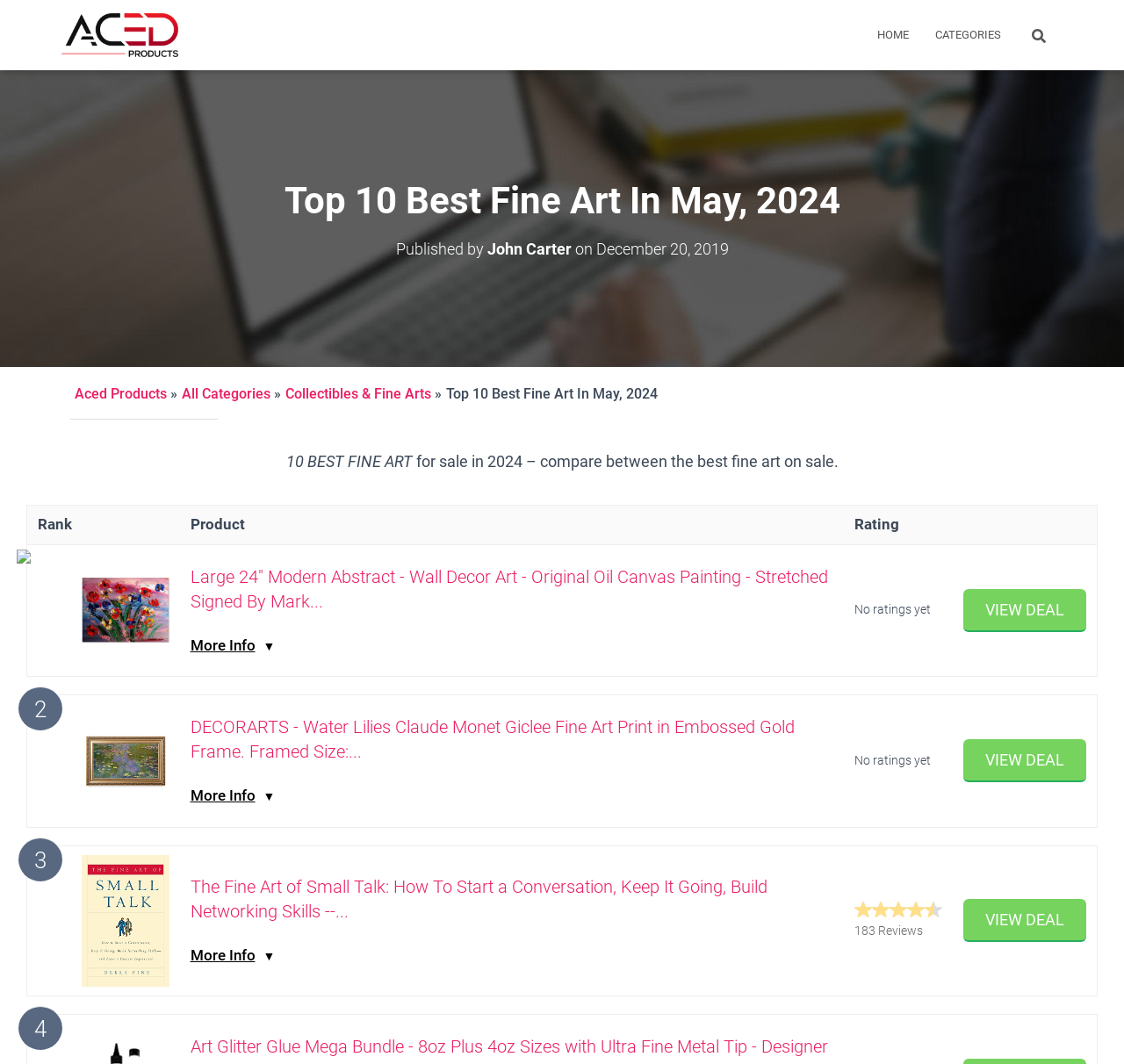How many fine art products are listed?
Based on the image, provide your answer in one word or phrase.

10